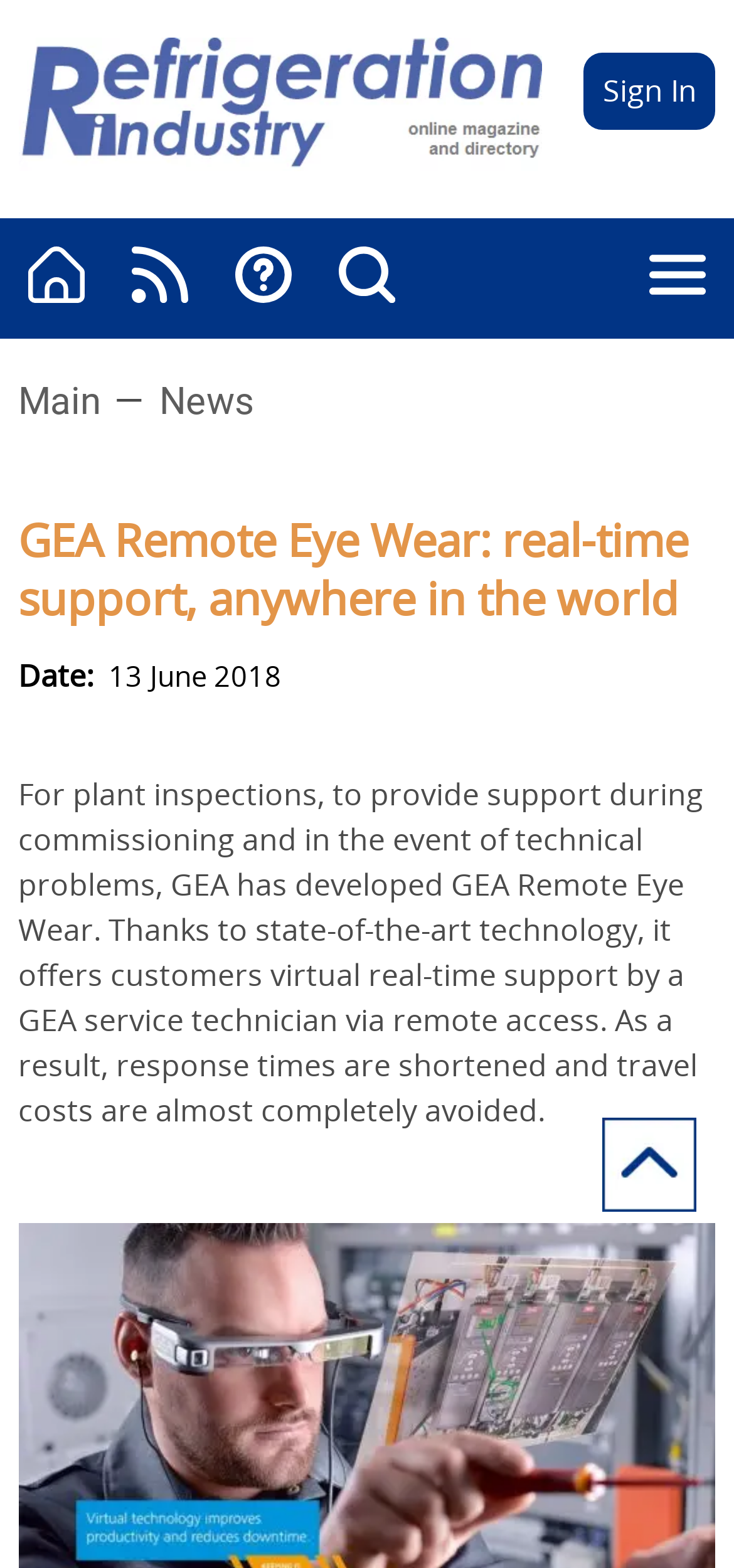What is the date mentioned on the webpage?
Make sure to answer the question with a detailed and comprehensive explanation.

The webpage mentions a date, which is 13 June 2018, and it is likely related to the publication or update of the webpage content.